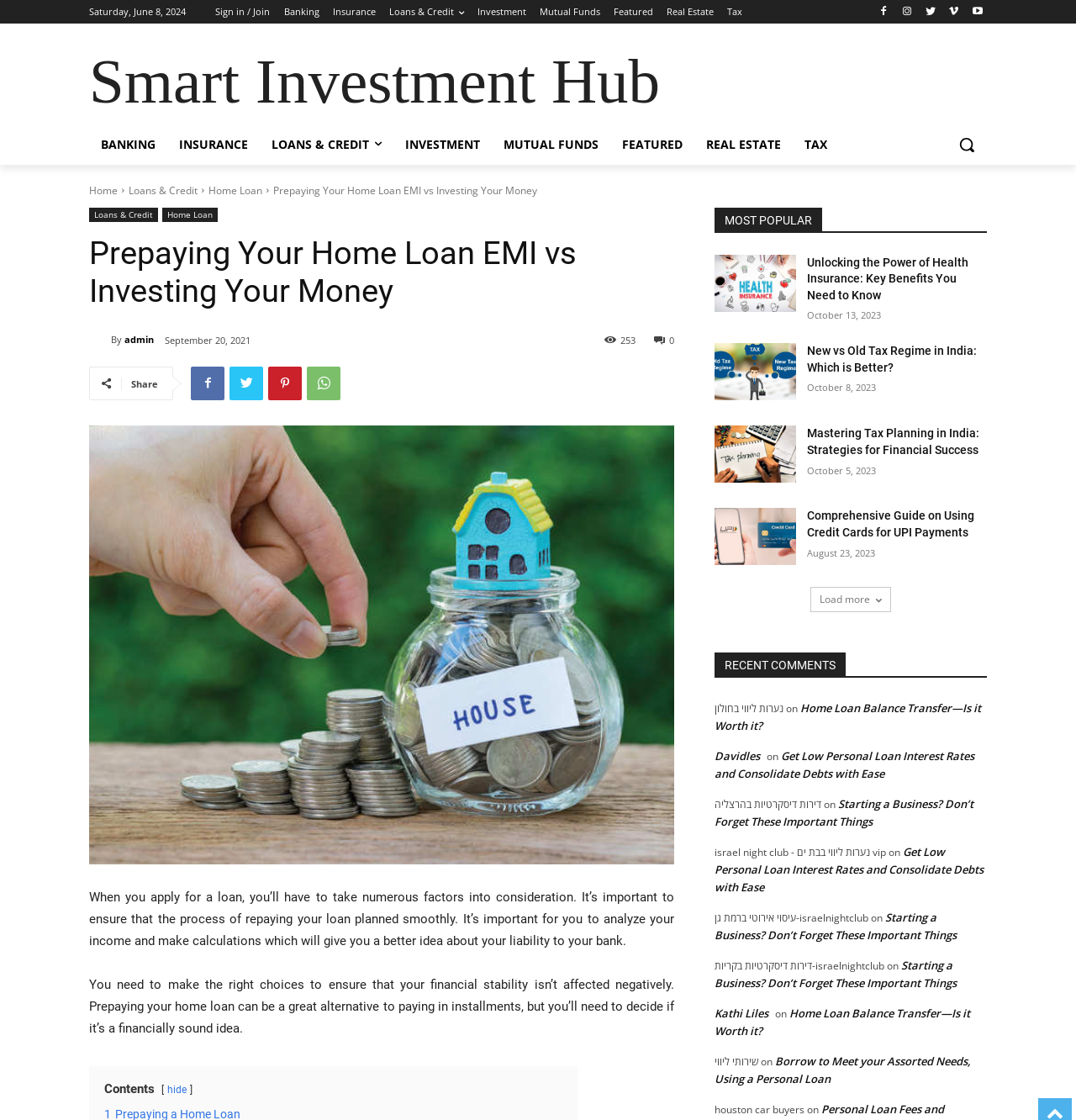How many recent comments are displayed on the webpage?
Give a detailed and exhaustive answer to the question.

I looked at the 'RECENT COMMENTS' section on the webpage and found only one comment displayed, which is 'נערות ליווי בחולון on Home Loan Balance Transfer—Is it Worth it?'.